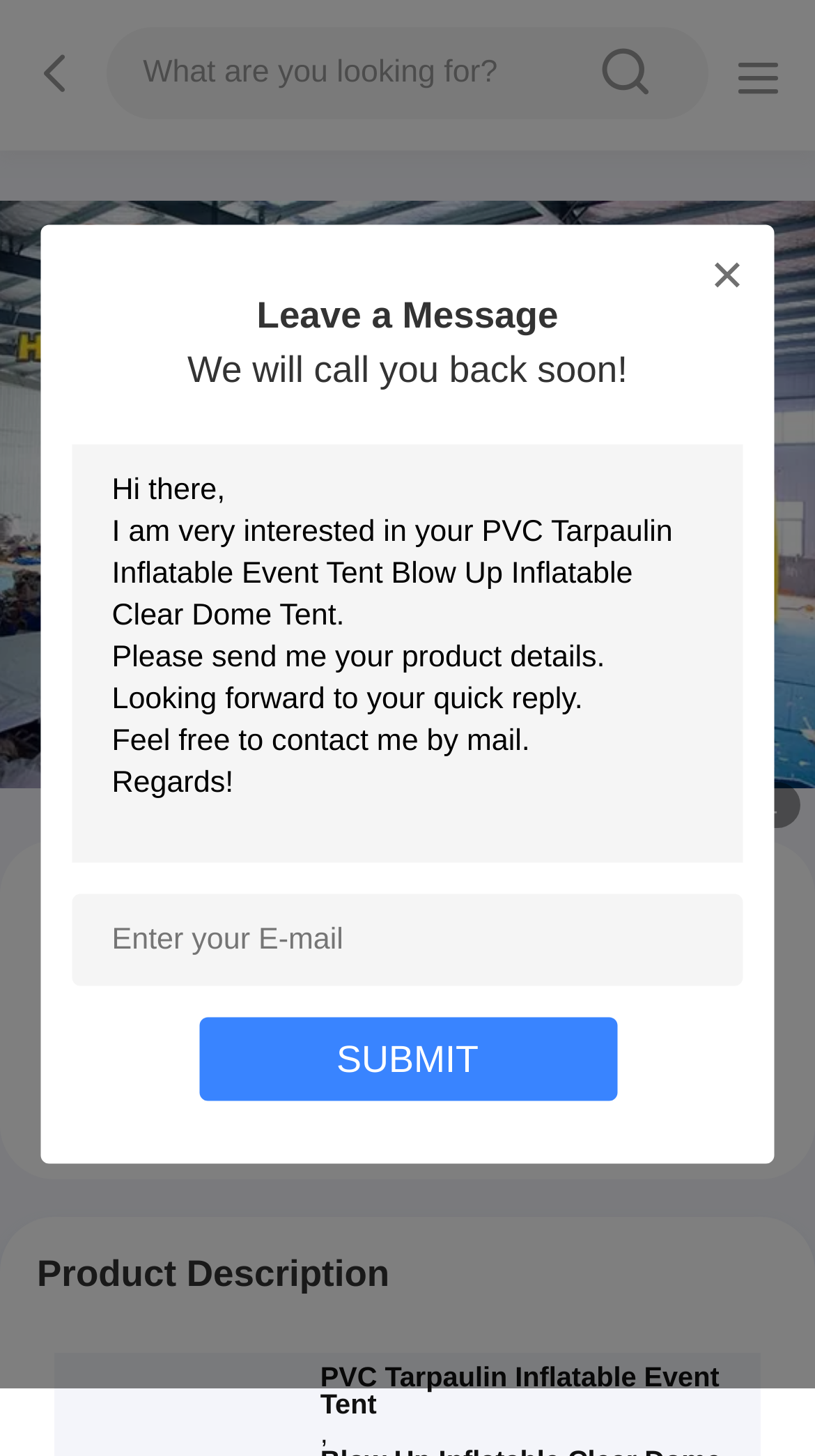What is the product category?
Could you give a comprehensive explanation in response to this question?

I found the answer by looking at the product title, which is 'PVC Tarpaulin Inflatable Event Tent Blow Up Inflatable Clear Dome Tent', and identifying the product category as 'Inflatable Event Tent'.